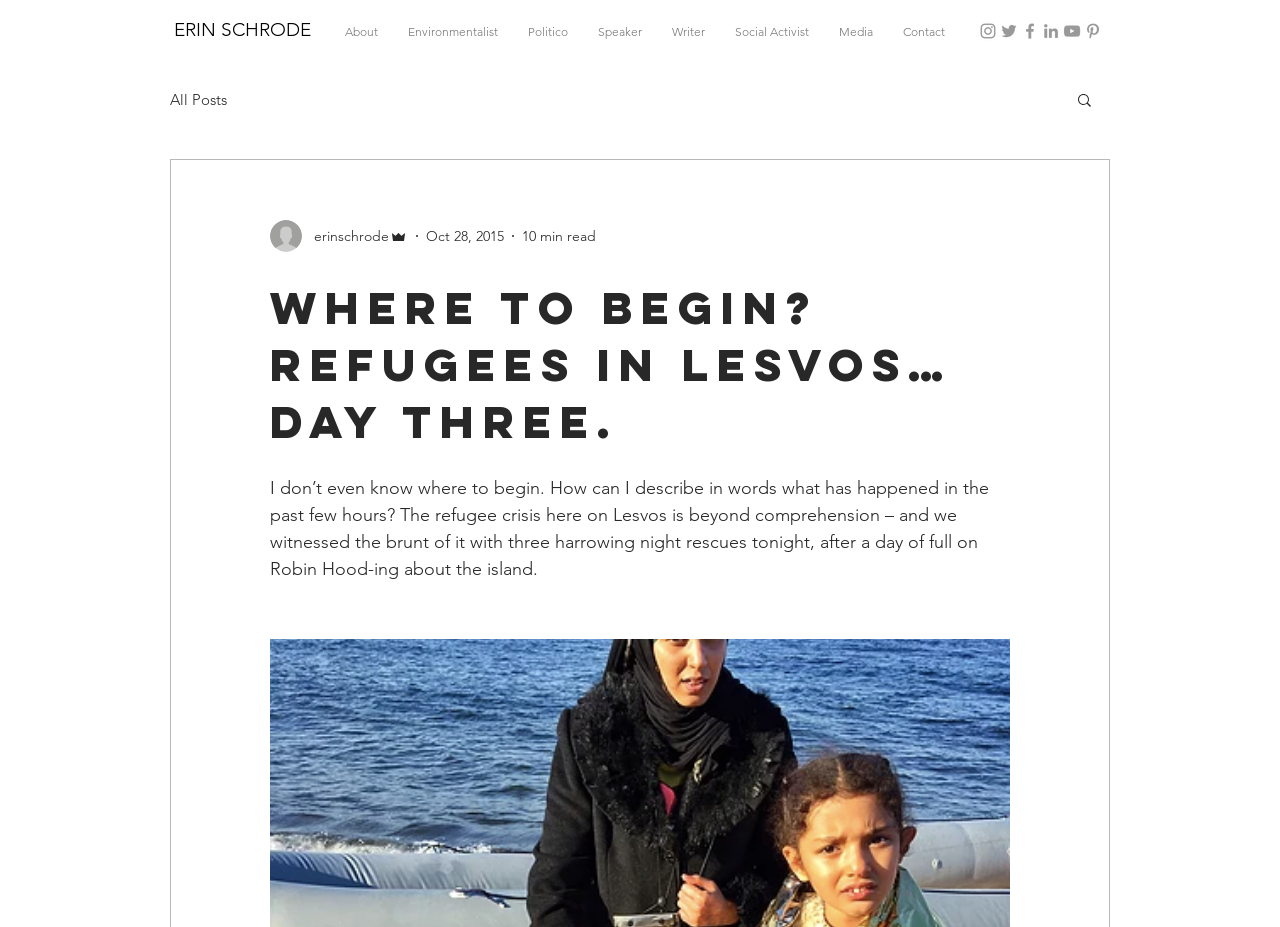Give a one-word or one-phrase response to the question: 
What is the estimated reading time of the blog post?

10 min